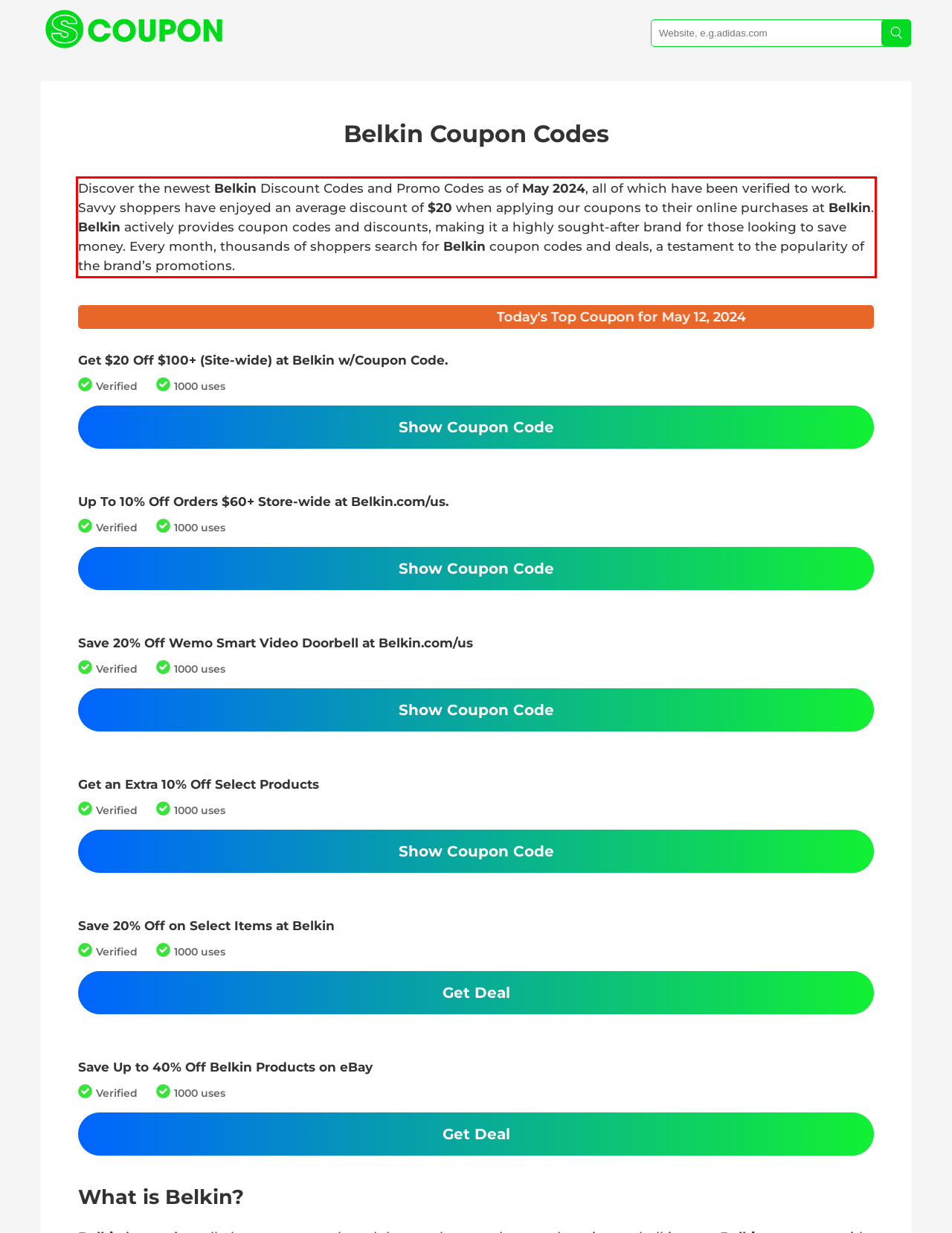Within the screenshot of the webpage, there is a red rectangle. Please recognize and generate the text content inside this red bounding box.

Discover the newest Belkin Discount Codes and Promo Codes as of May 2024, all of which have been verified to work. Savvy shoppers have enjoyed an average discount of $20 when applying our coupons to their online purchases at Belkin. Belkin actively provides coupon codes and discounts, making it a highly sought-after brand for those looking to save money. Every month, thousands of shoppers search for Belkin coupon codes and deals, a testament to the popularity of the brand’s promotions.